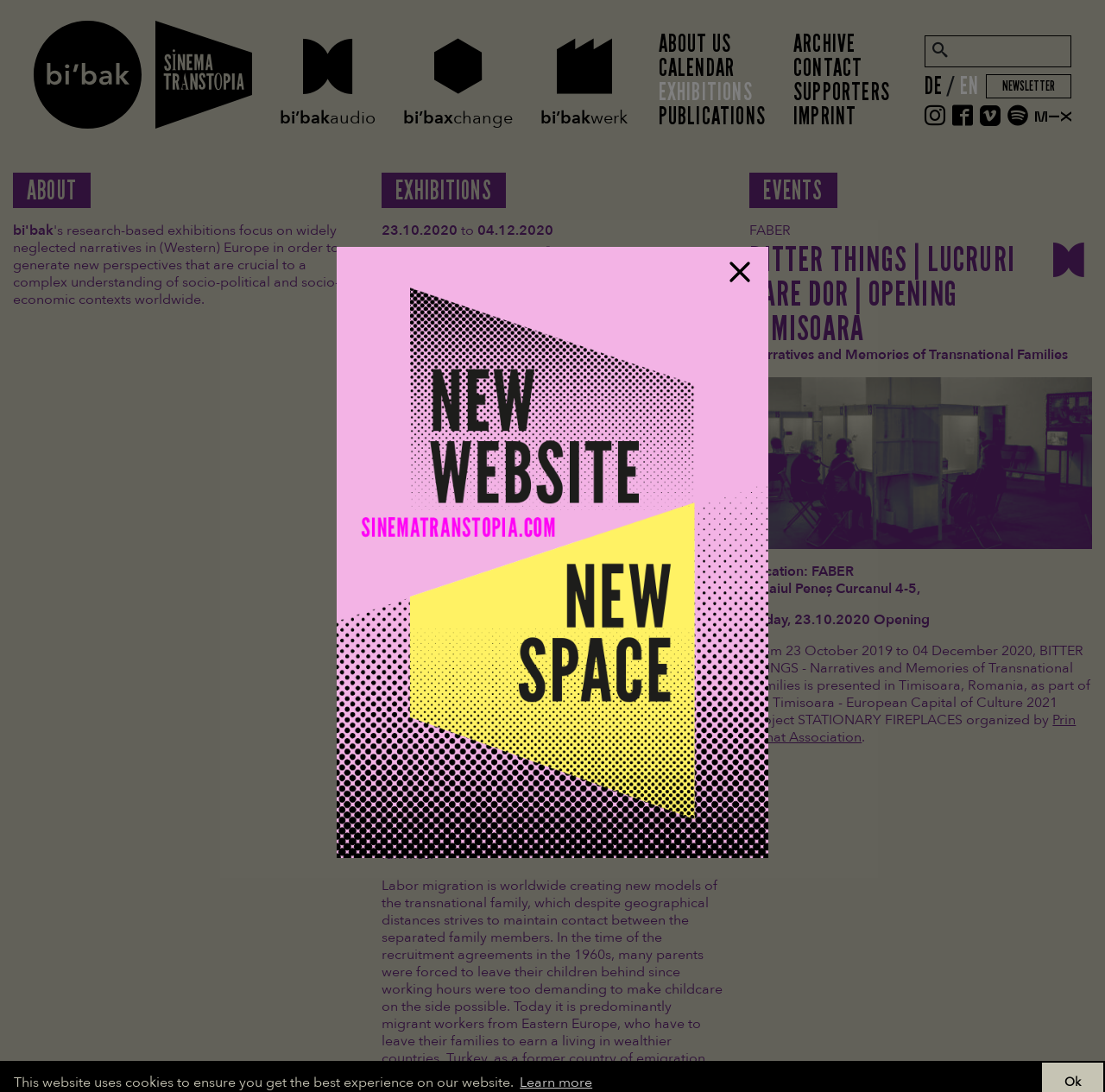Give a detailed explanation of the elements present on the webpage.

The webpage is about the exhibition project "BITTER THINGS - Narratives and Memories of Transnational Families" presented in Timisoara, Romania. At the top of the page, there is a navigation menu with links to "ABOUT US", "CALENDAR", "EXHIBITIONS", "PUBLICATIONS", "ARCHIVE", "CONTACT", "SUPPORTERS", and "IMPRINT". Below the navigation menu, there is a search bar and a language selection option with links to "DE" and "EN".

The main content of the page is divided into two sections. The left section displays a series of exhibition information, including dates, titles, and descriptions. There are three exhibitions listed, each with a title, date range, and a brief description. The first exhibition is "BITTER THINGS | FRANKFURT", the second is "BITTER THINGS | LUCRURI CARE DOR | TIMISOARA", and the third is not explicitly titled. Each exhibition has a "Load more informations" link below it.

The right section of the page displays a series of social media links, including "Instagram", "Facebook", "Vimeo", "Spotify", and "Mixcloud". Below the social media links, there is a section titled "EVENTS" with a list of events, but the details of the events are not provided.

Throughout the page, there are several images, including a logo image of "bi’bak" at the top and an image related to the "BITTER THINGS | LUCRURI CARE DOR | TIMISOARA" exhibition. The overall layout of the page is clean and organized, with clear headings and concise text.